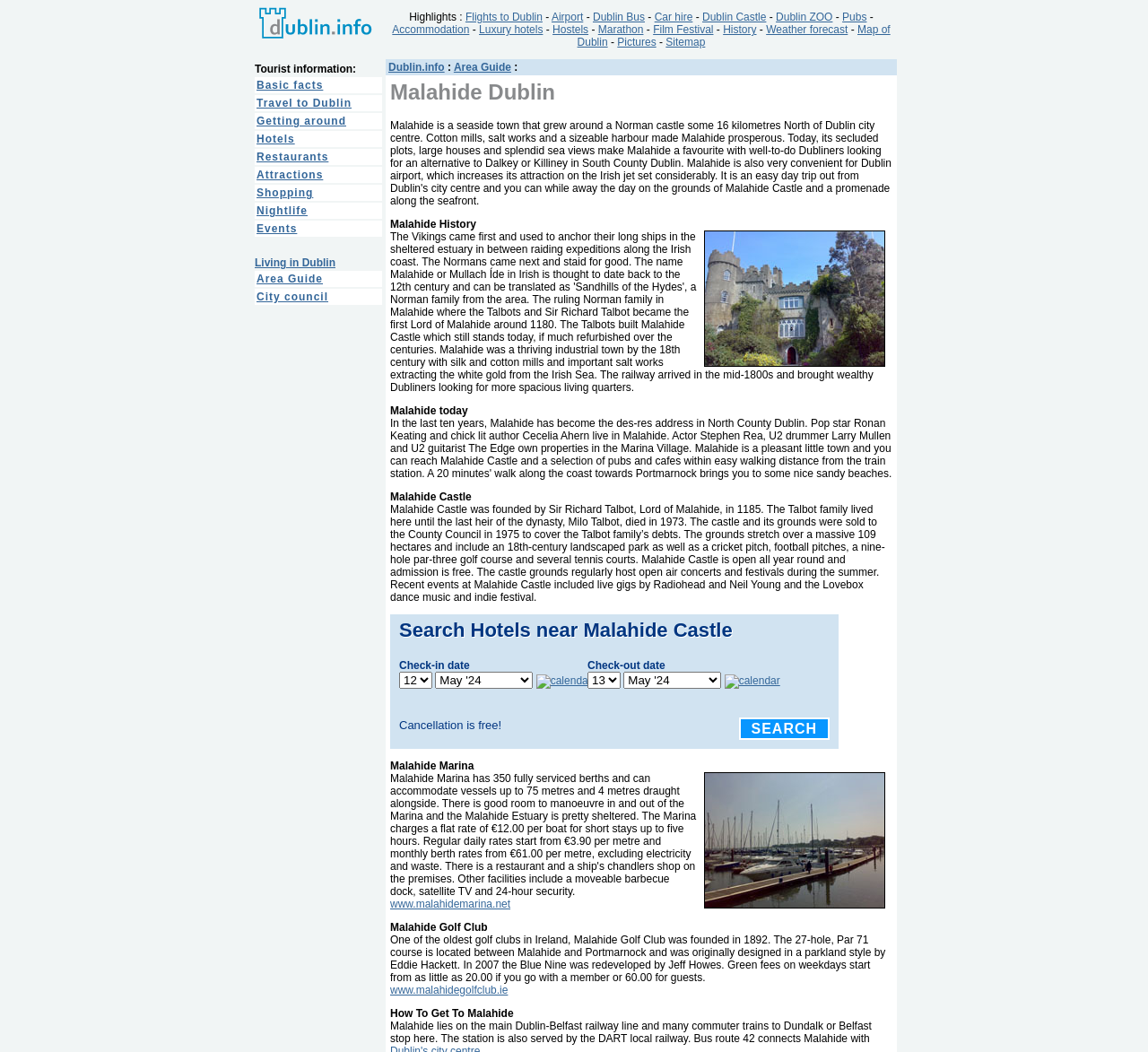Identify the bounding box coordinates of the clickable region necessary to fulfill the following instruction: "Learn about Living in Dublin". The bounding box coordinates should be four float numbers between 0 and 1, i.e., [left, top, right, bottom].

[0.222, 0.244, 0.292, 0.256]